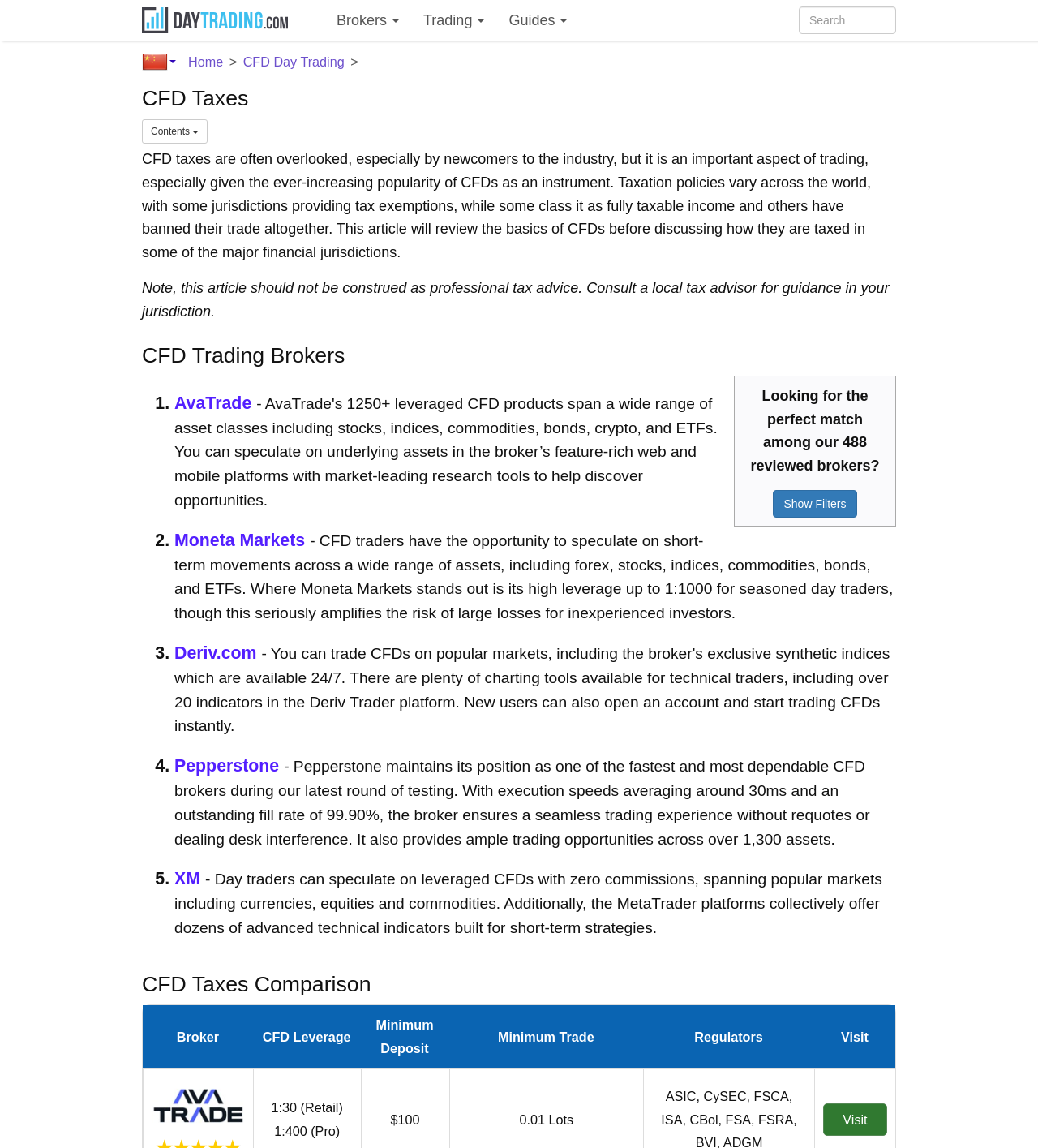Determine the bounding box coordinates of the region to click in order to accomplish the following instruction: "Click on Day Trading". Provide the coordinates as four float numbers between 0 and 1, specifically [left, top, right, bottom].

[0.125, 0.0, 0.289, 0.035]